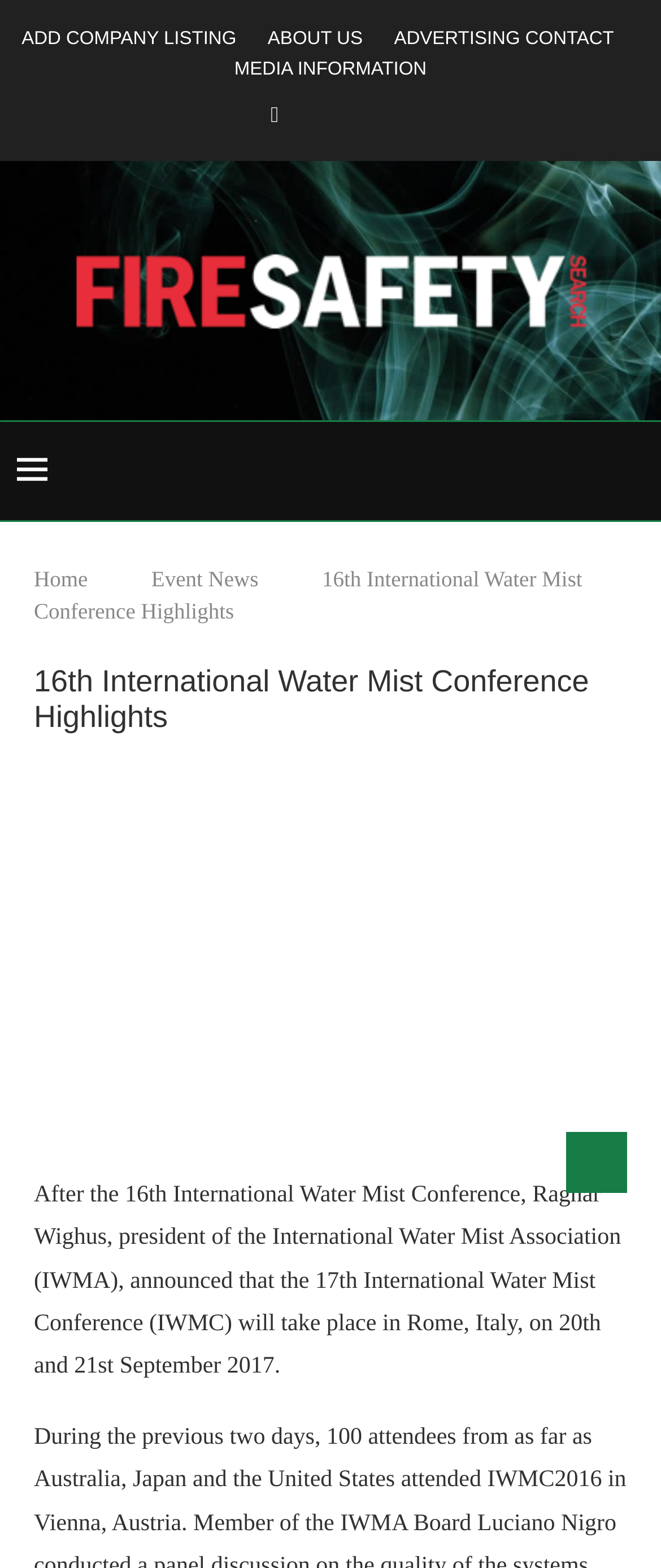Please identify and generate the text content of the webpage's main heading.

16th International Water Mist Conference Highlights